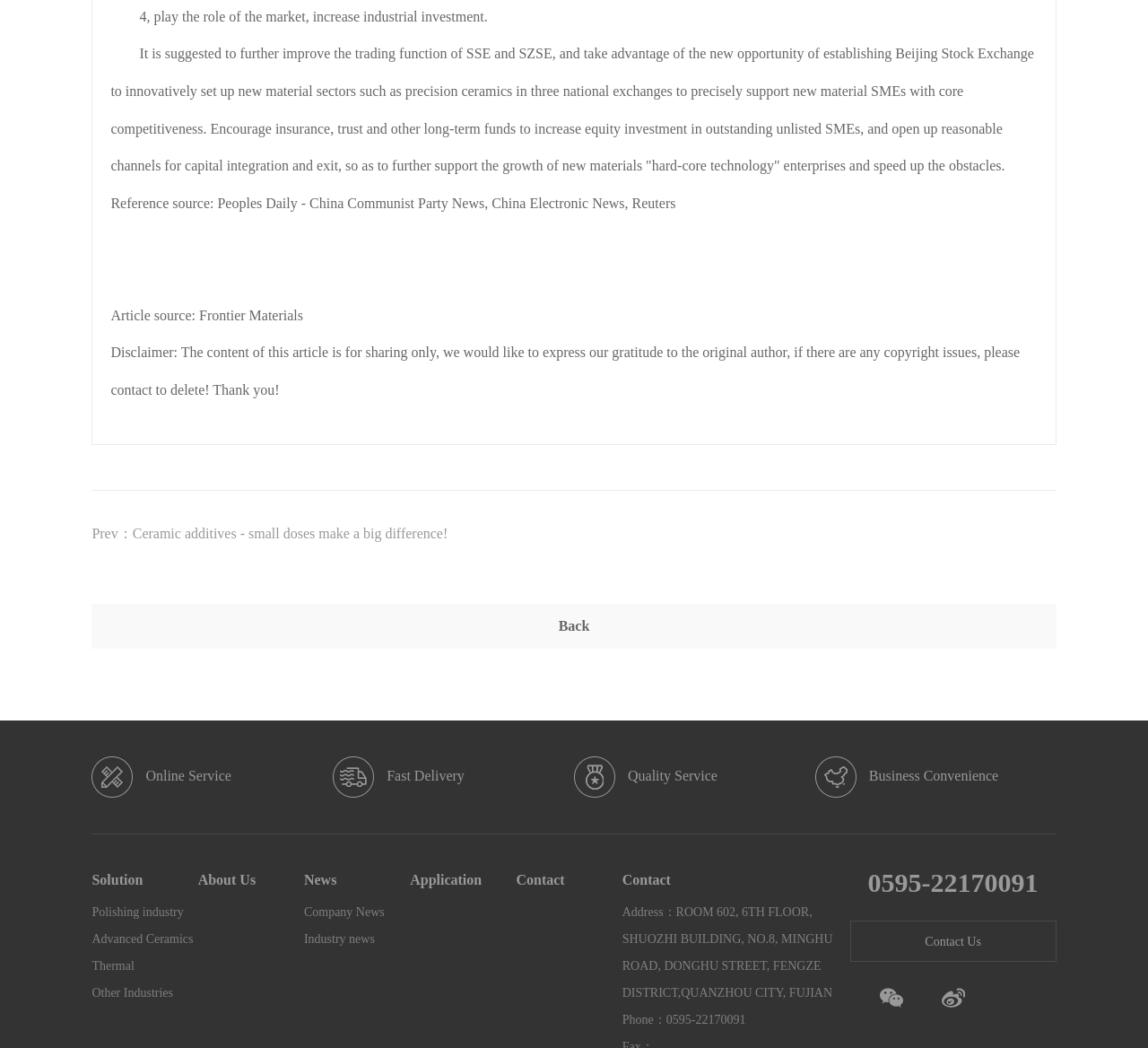Can you specify the bounding box coordinates for the region that should be clicked to fulfill this instruction: "View the 'About Us' page".

[0.172, 0.822, 0.265, 0.858]